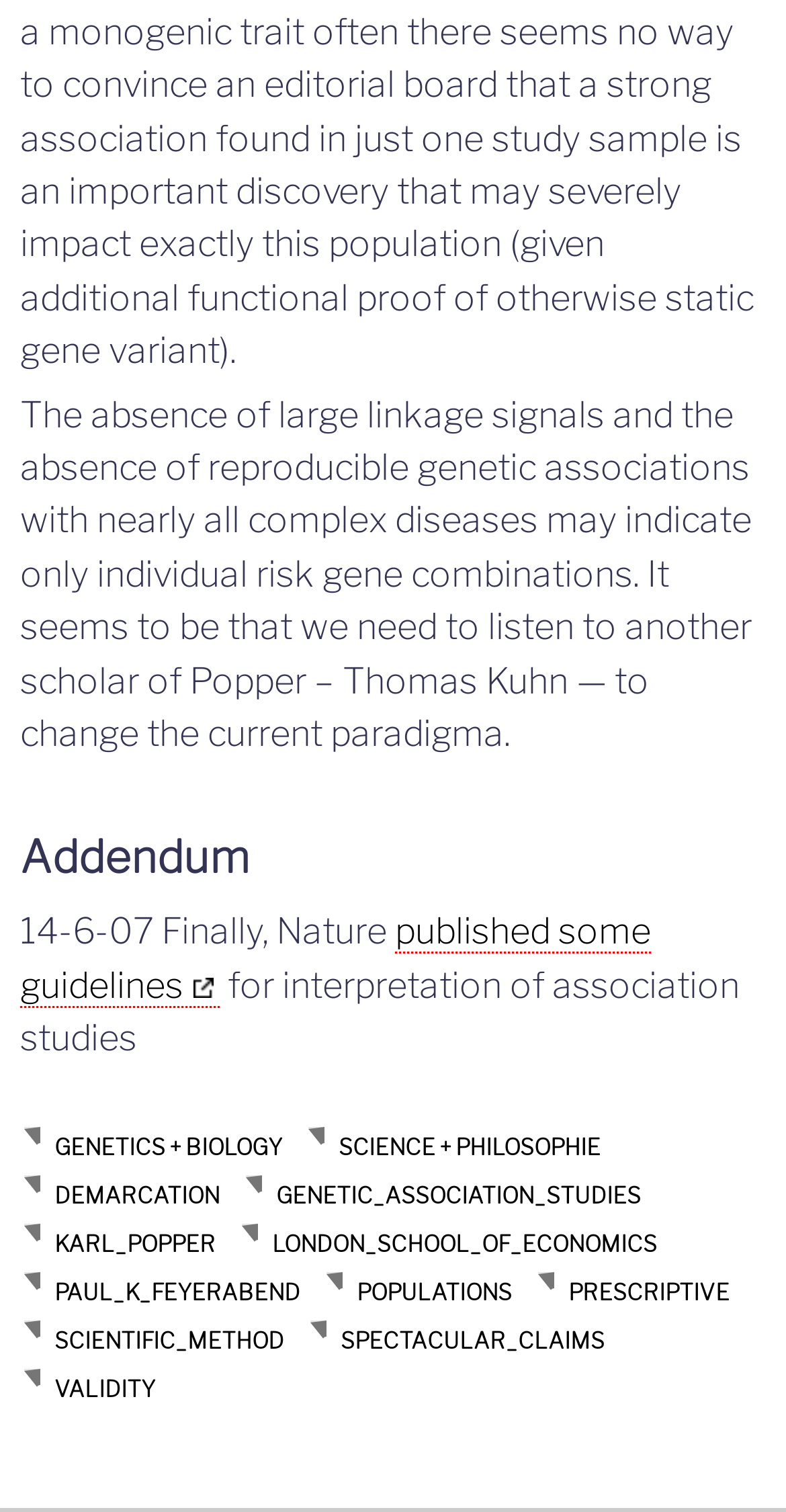What is the date mentioned in the text?
Using the information from the image, answer the question thoroughly.

The text mentions '14-6-07' as the date when Nature published some guidelines for interpretation of association studies.